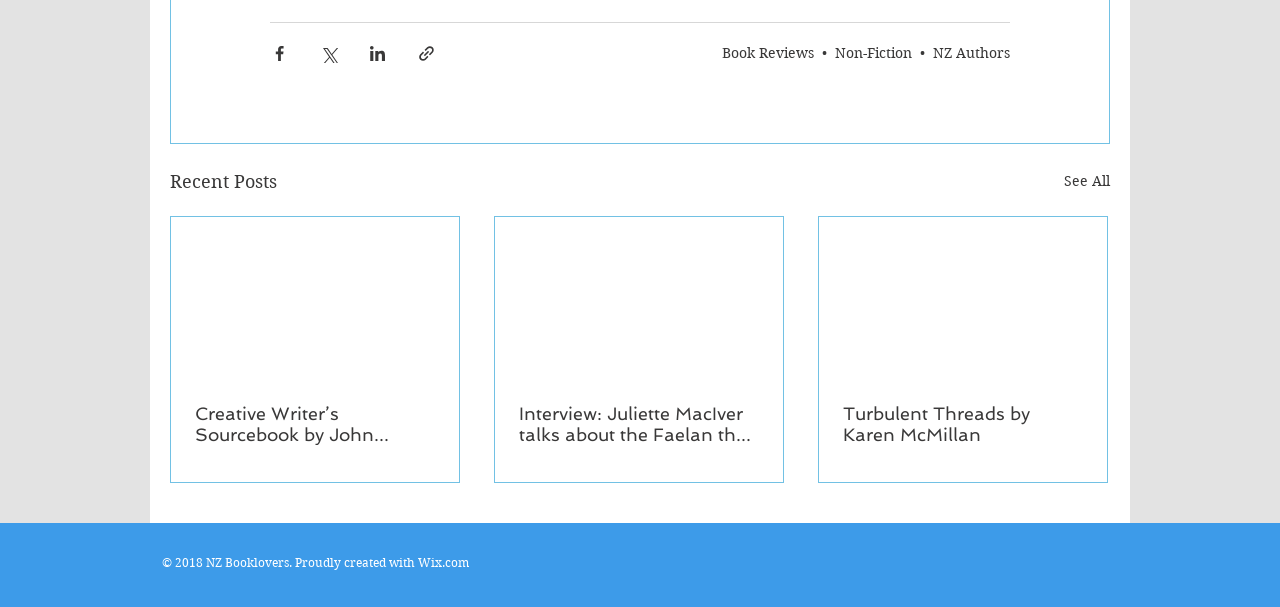Specify the bounding box coordinates of the area to click in order to follow the given instruction: "Read Recent Posts."

[0.133, 0.275, 0.216, 0.323]